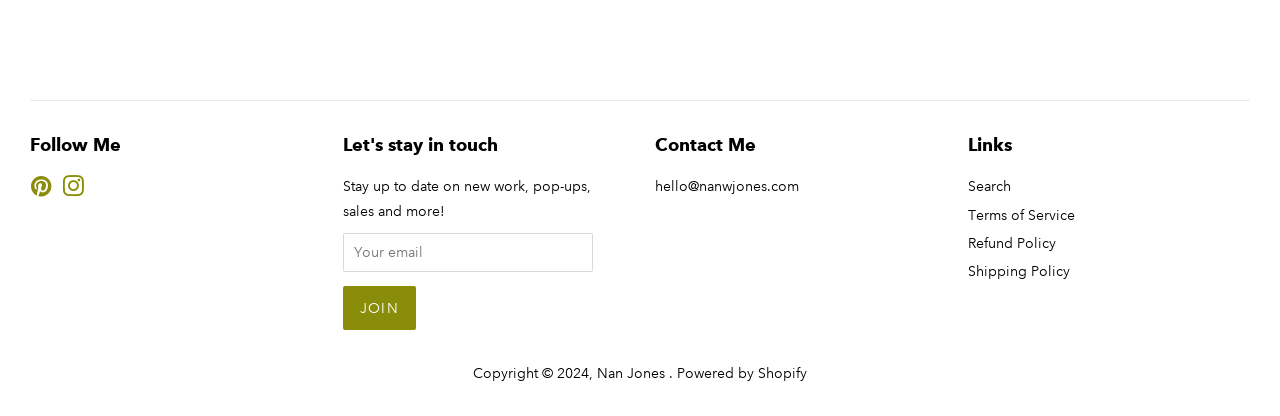Given the description "Powered by Shopify", provide the bounding box coordinates of the corresponding UI element.

[0.529, 0.747, 0.63, 0.79]